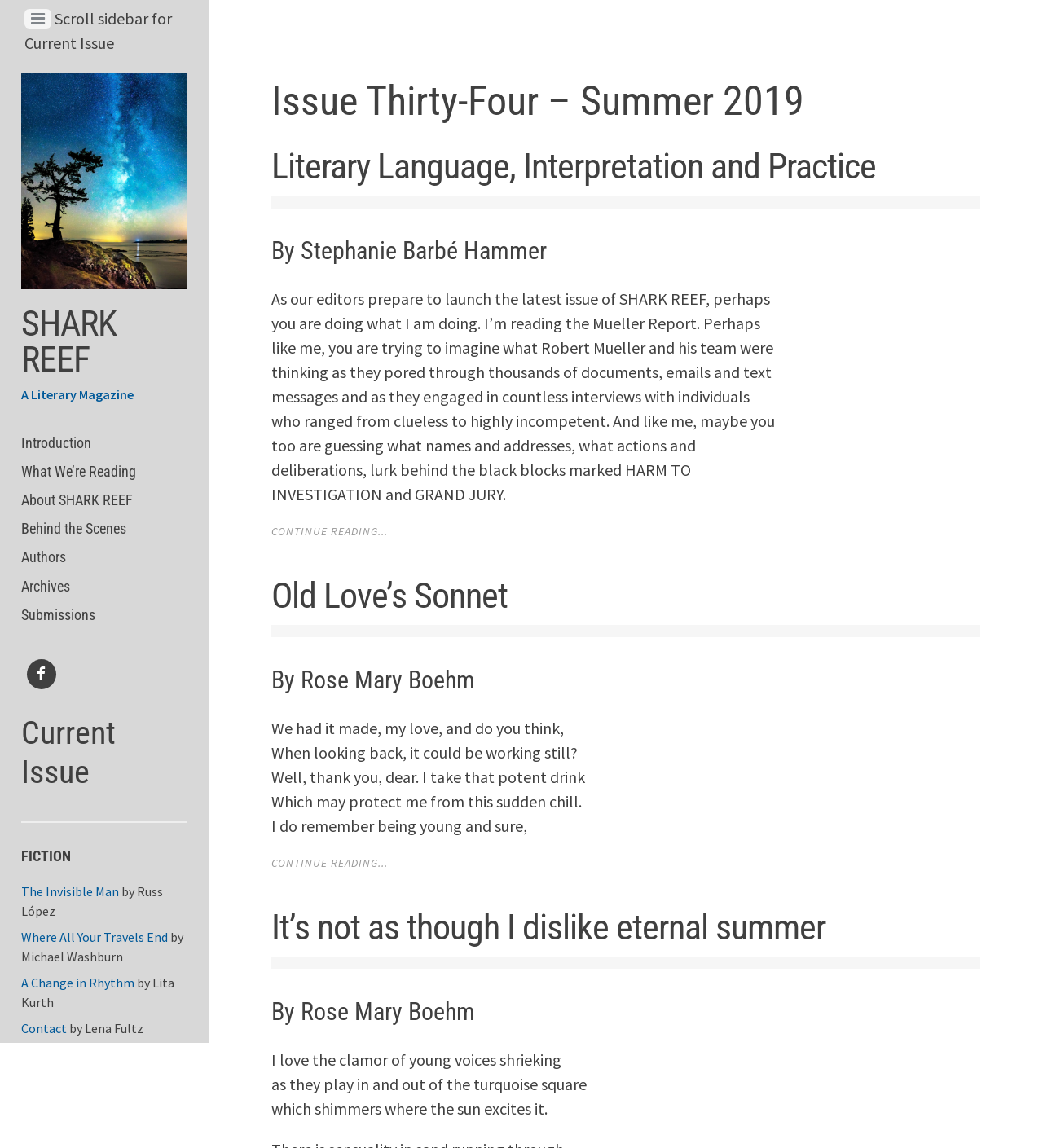How many links are there in the 'Current Issue' section?
Your answer should be a single word or phrase derived from the screenshot.

11